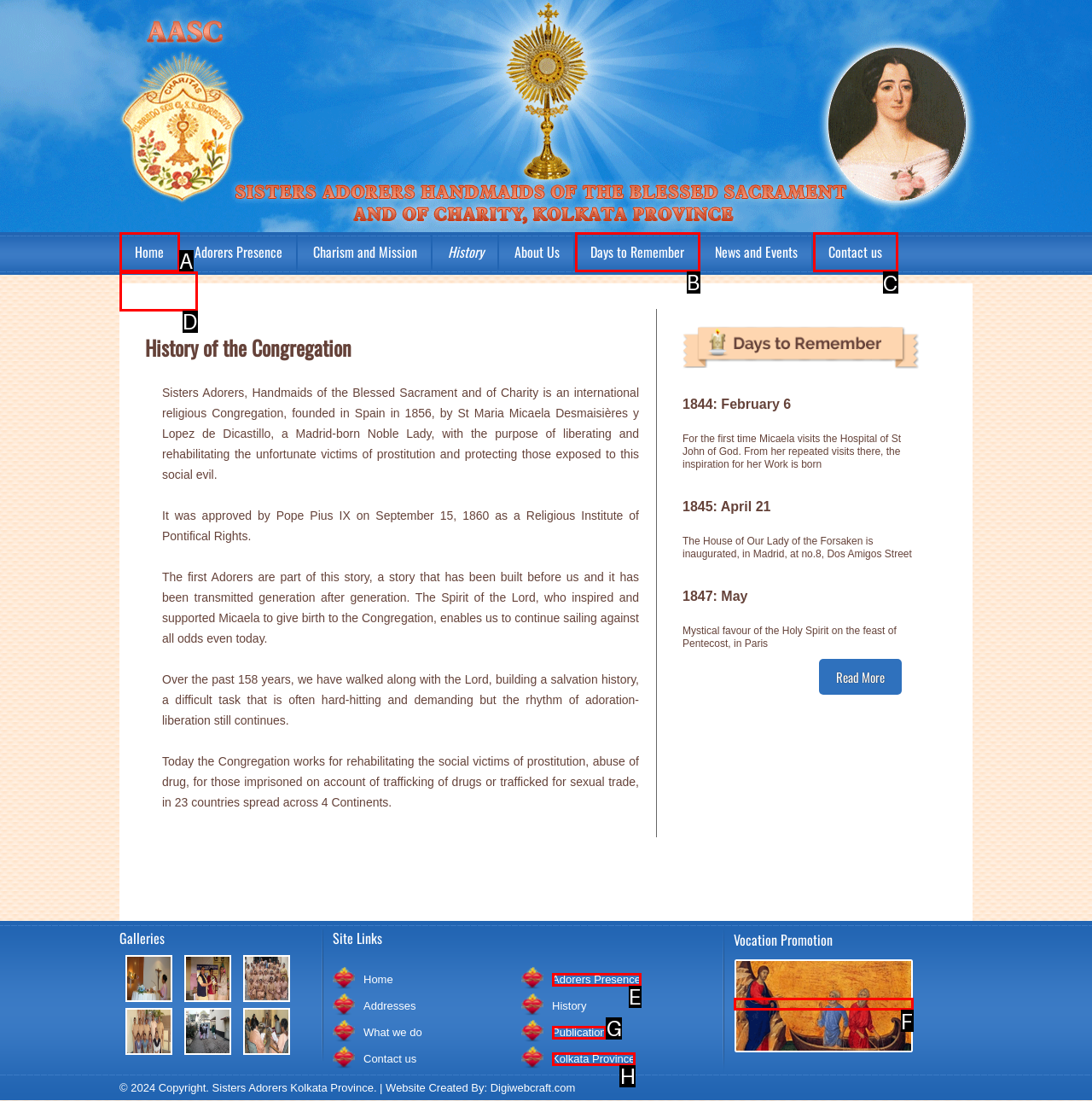Among the marked elements in the screenshot, which letter corresponds to the UI element needed for the task: Contact the Sisters Adorers Kolkata Province?

C